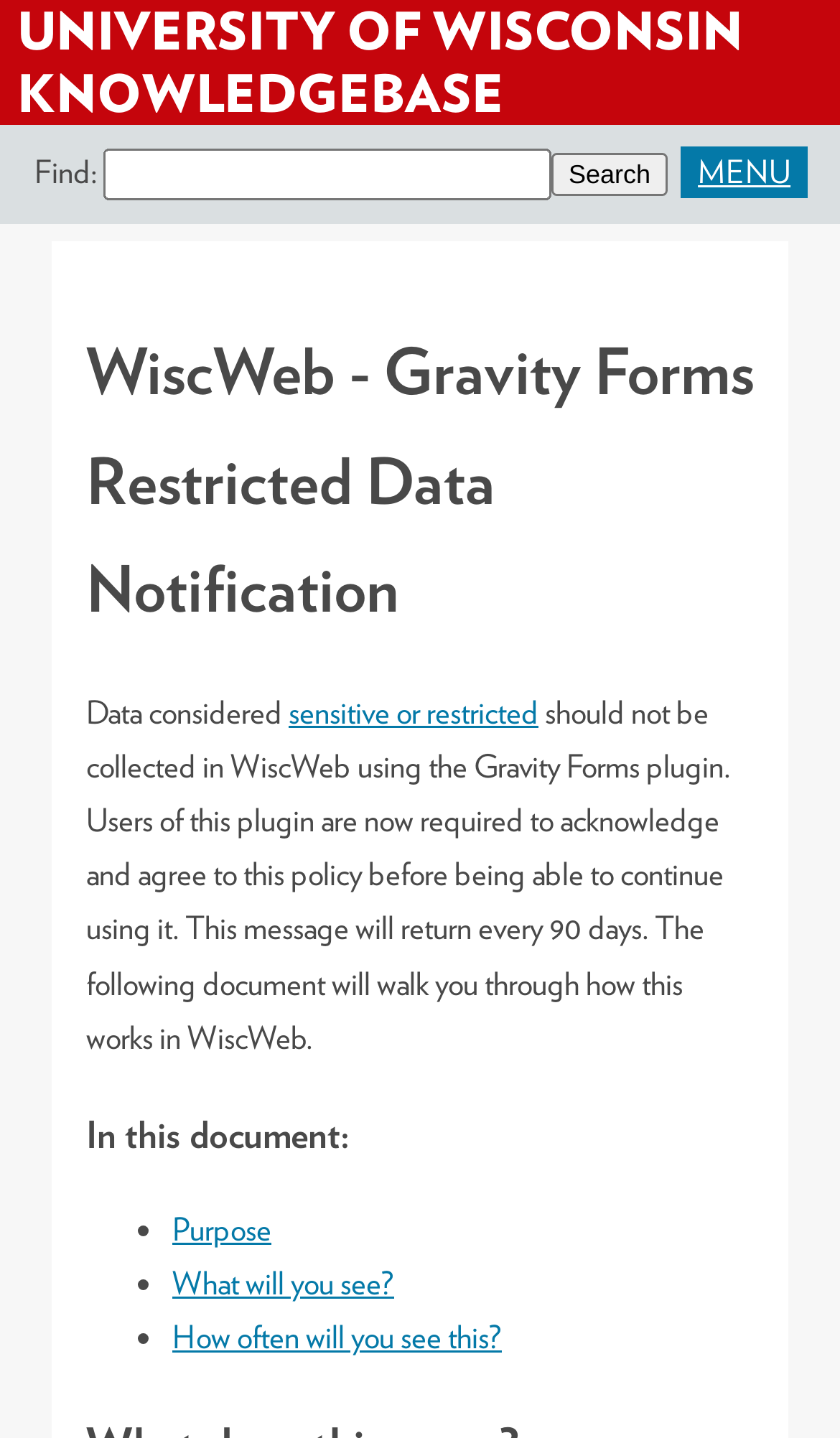Identify and provide the main heading of the webpage.

UNIVERSITY OF WISCONSIN KNOWLEDGEBASE